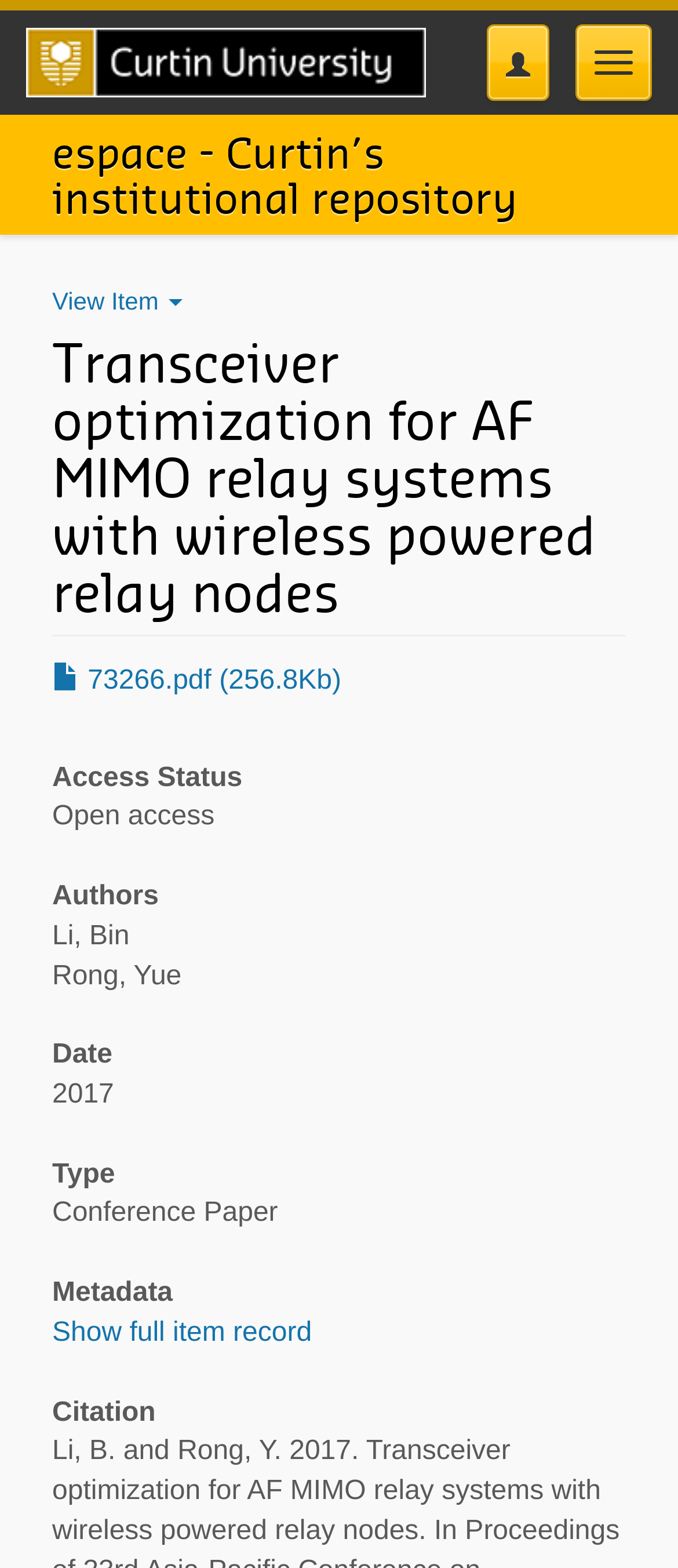Provide a brief response to the question below using one word or phrase:
What is the access status of the document?

Open access